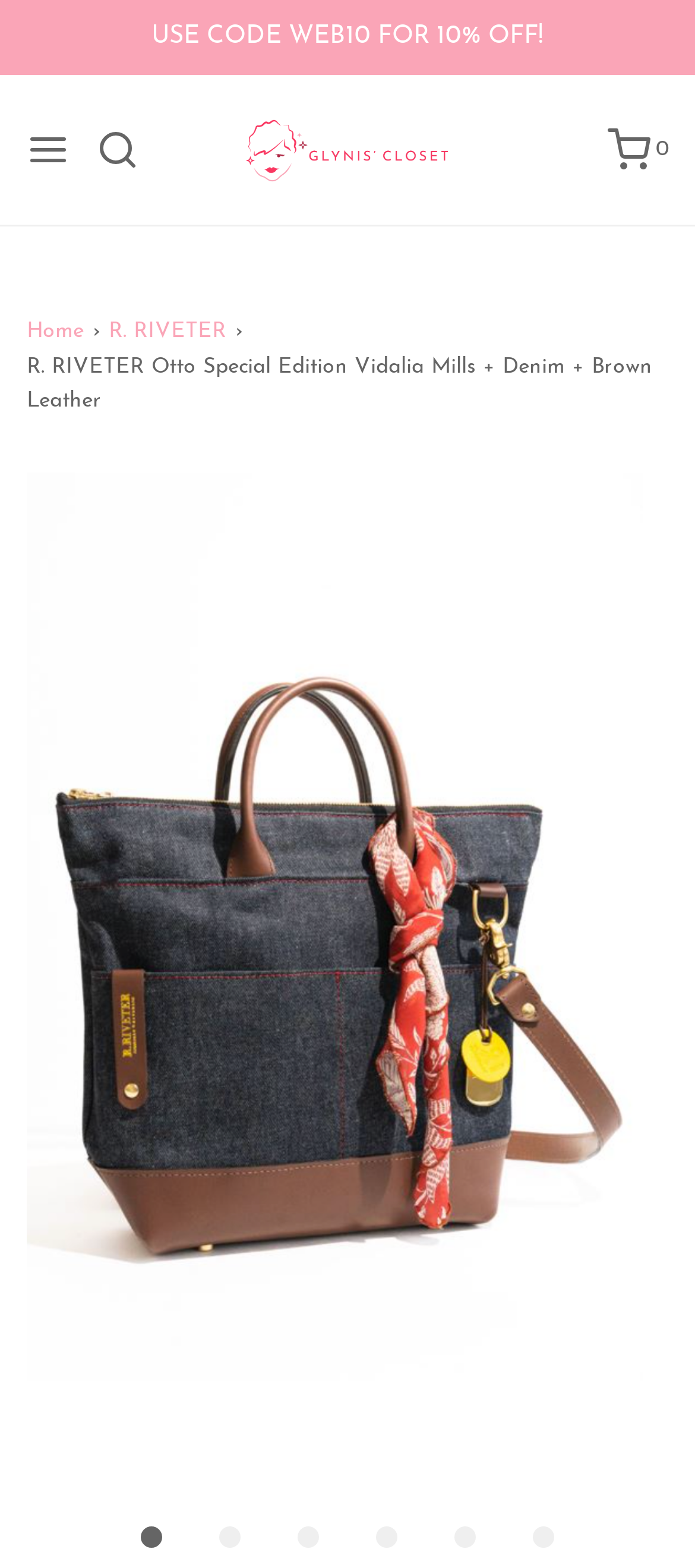What is the discount code?
Please provide a detailed and thorough answer to the question.

The discount code is mentioned in the static text element at the top of the page, which says 'USE CODE WEB10 FOR 10% OFF!'.